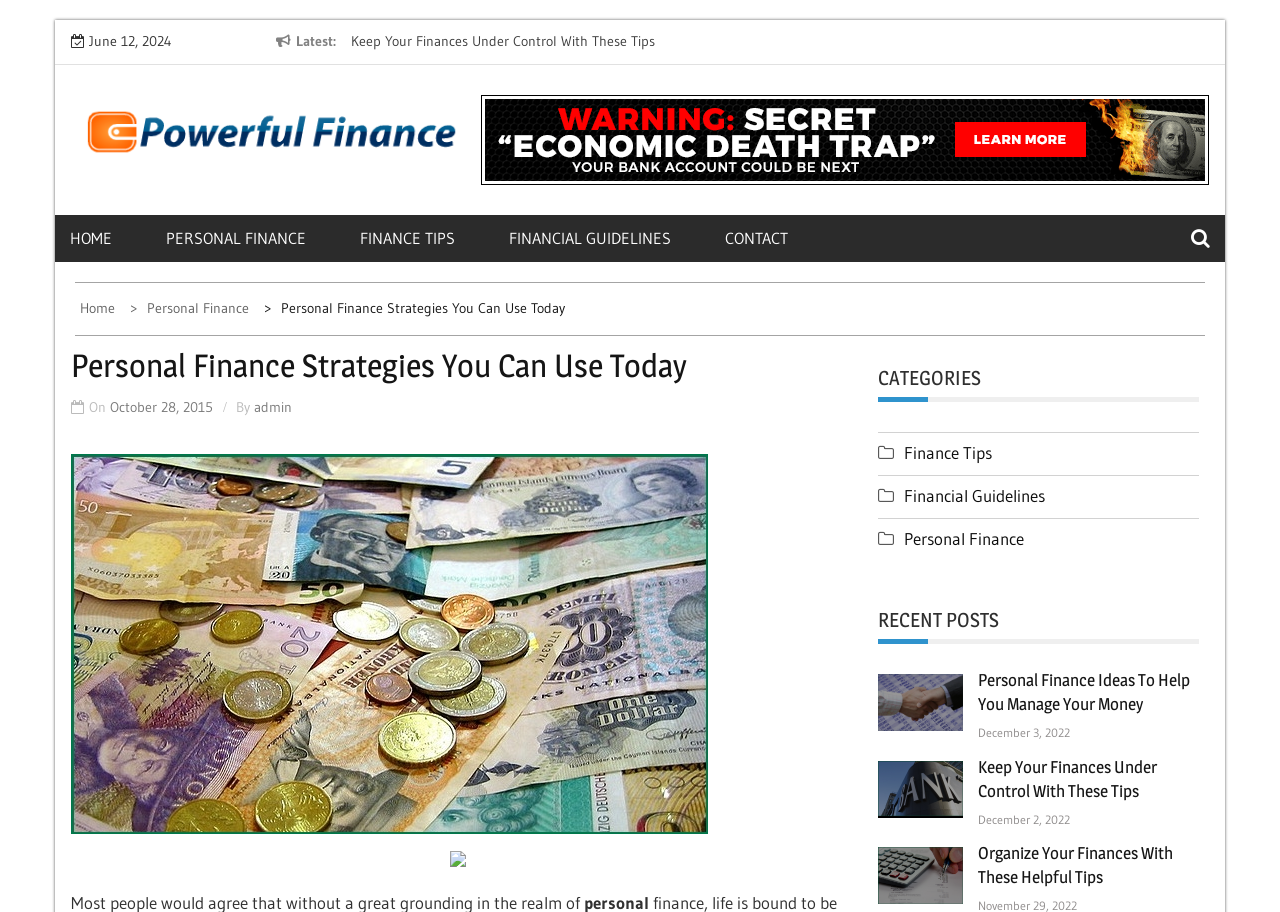Use a single word or phrase to answer this question: 
What are the categories listed on the webpage?

Finance Tips, Financial Guidelines, Personal Finance